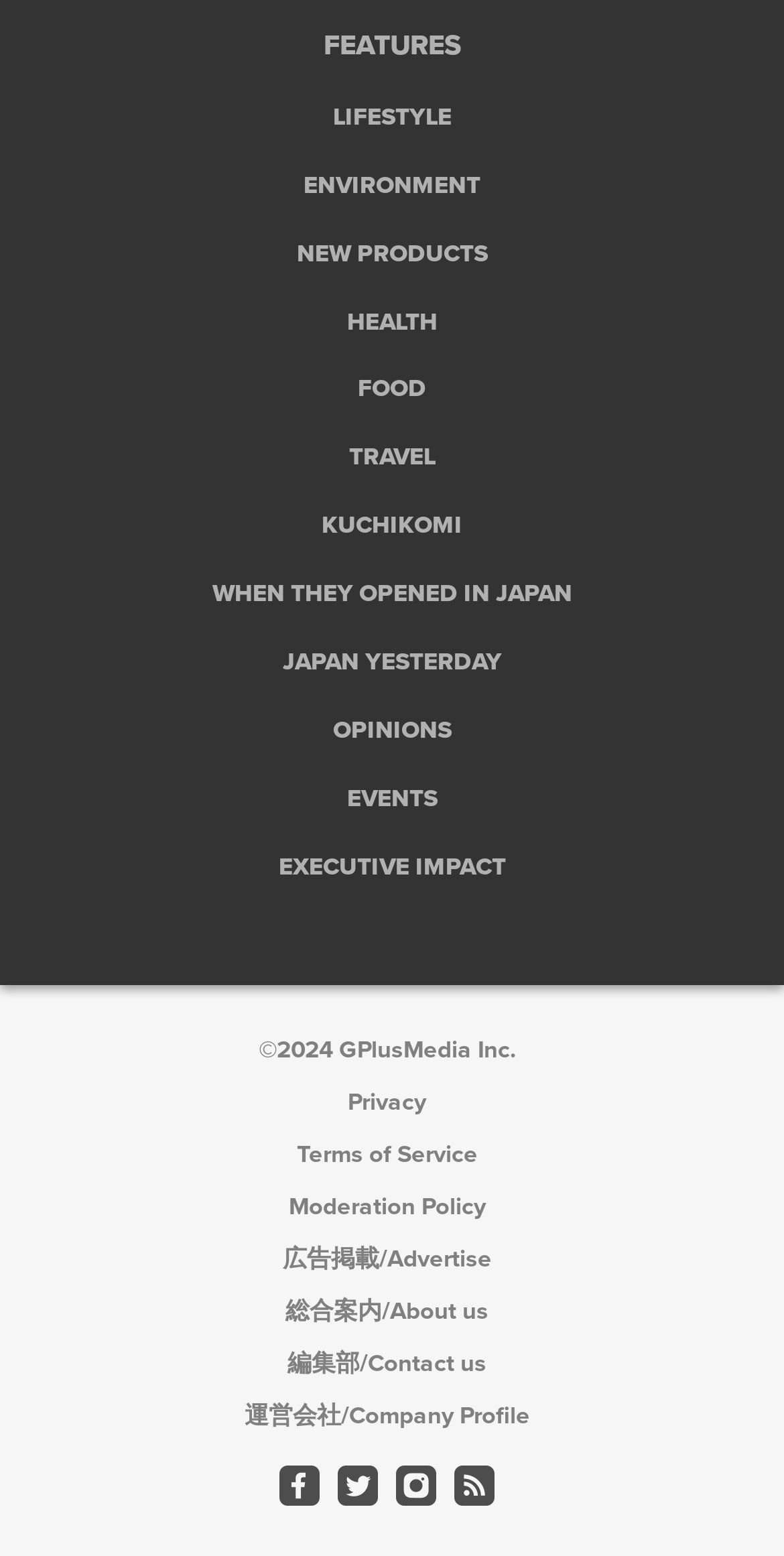Given the element description, predict the bounding box coordinates in the format (top-left x, top-left y, bottom-right x, bottom-right y), using floating point numbers between 0 and 1: RePEc Biblio

None